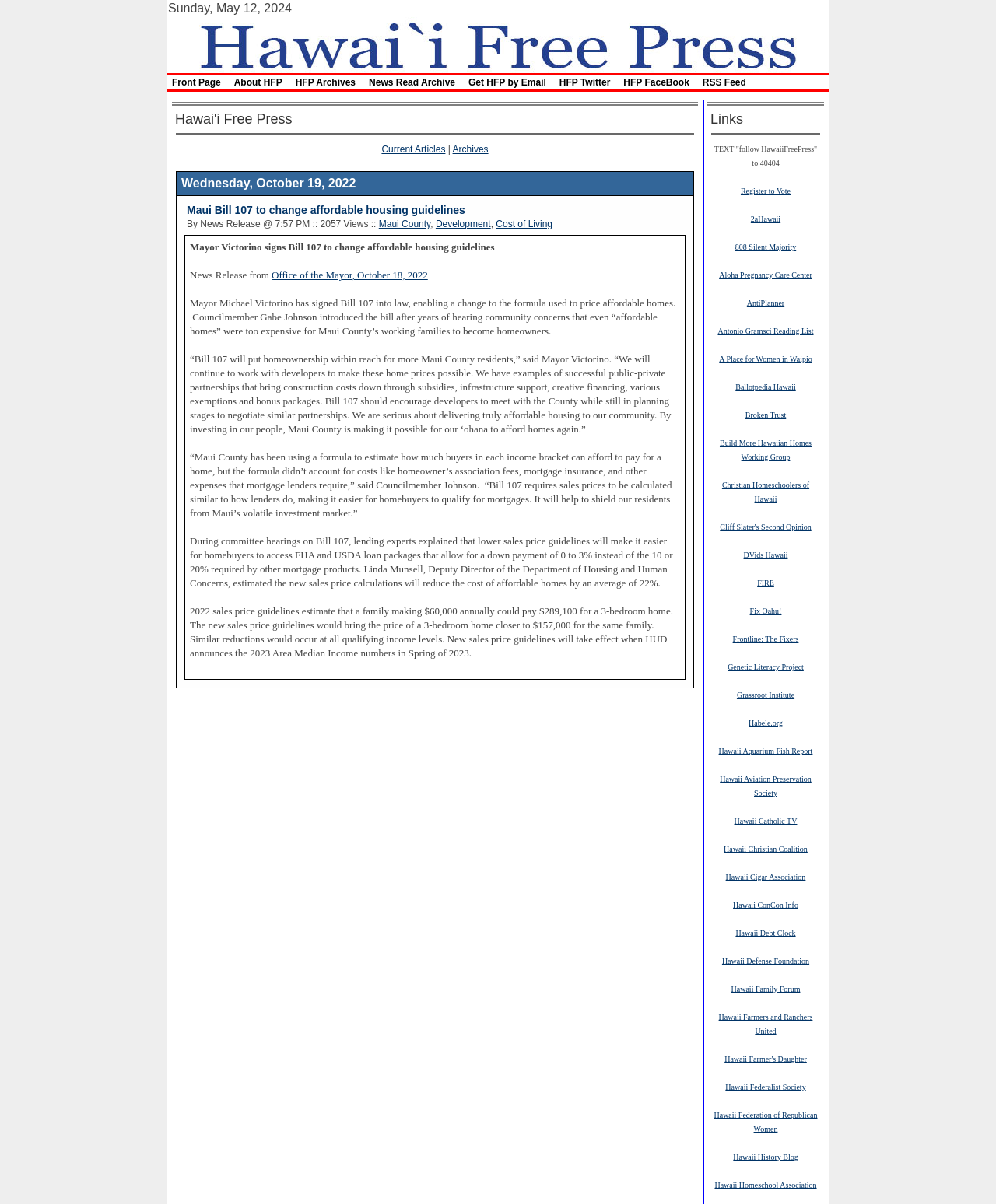What is the current price of a 3-bedroom home for a family making $60,000 annually?
Respond with a short answer, either a single word or a phrase, based on the image.

$289,100